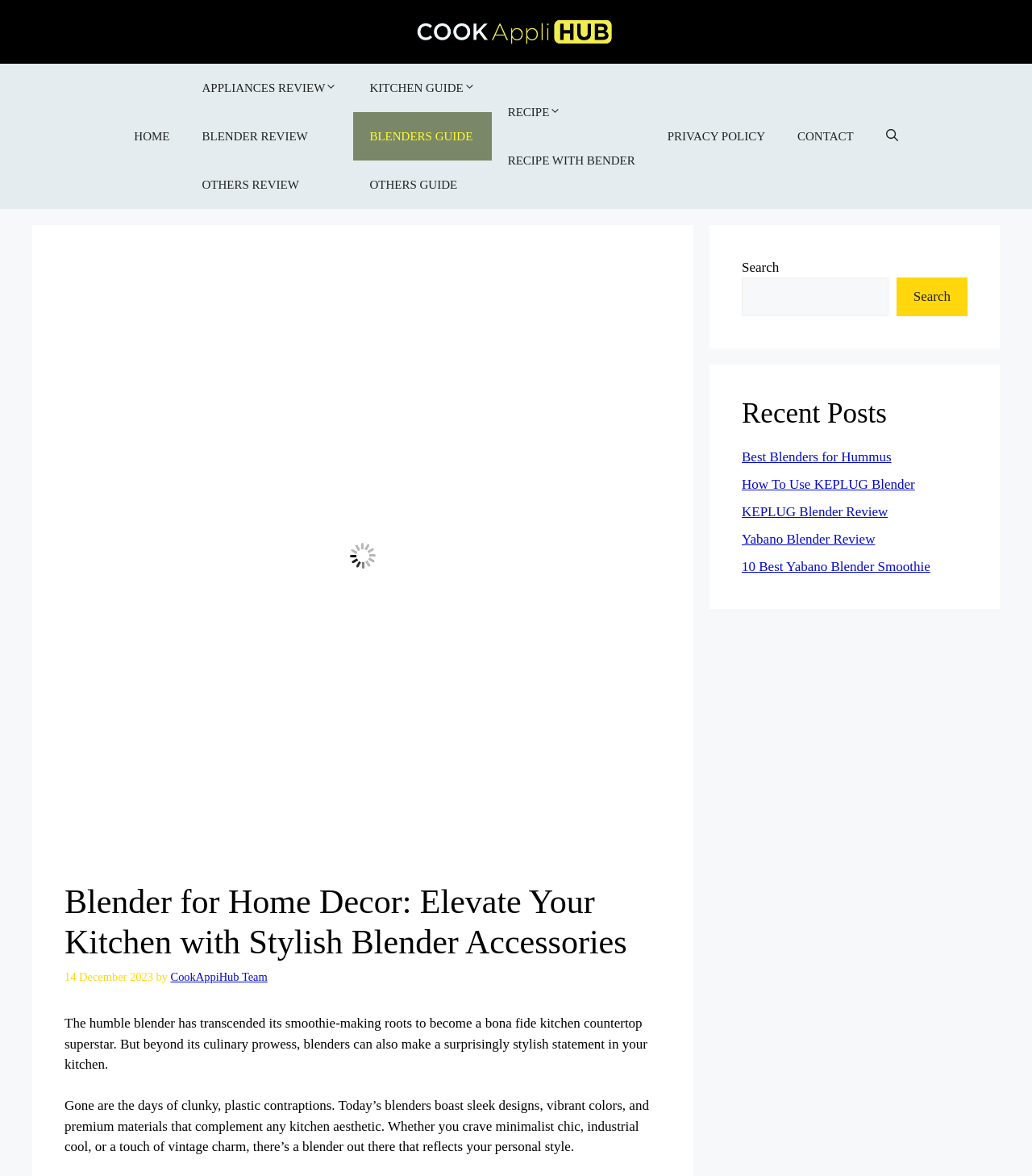Find the bounding box of the element with the following description: "10 Best Yabano Blender Smoothie". The coordinates must be four float numbers between 0 and 1, formatted as [left, top, right, bottom].

[0.719, 0.475, 0.901, 0.488]